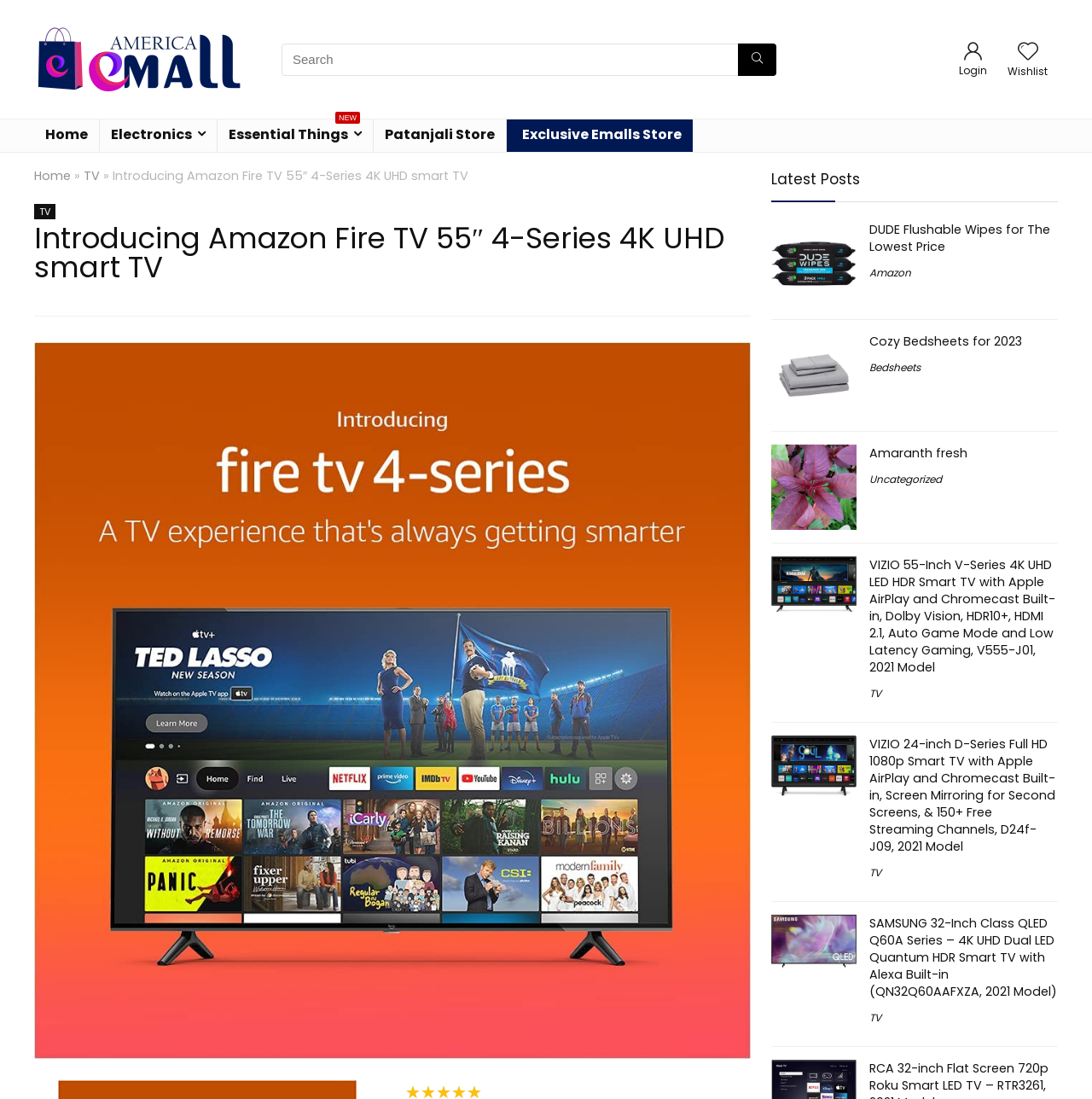Pinpoint the bounding box coordinates of the clickable element to carry out the following instruction: "Learn more about the Amazon Fire TV 55″ 4-Series 4K UHD smart TV."

[0.103, 0.152, 0.429, 0.168]